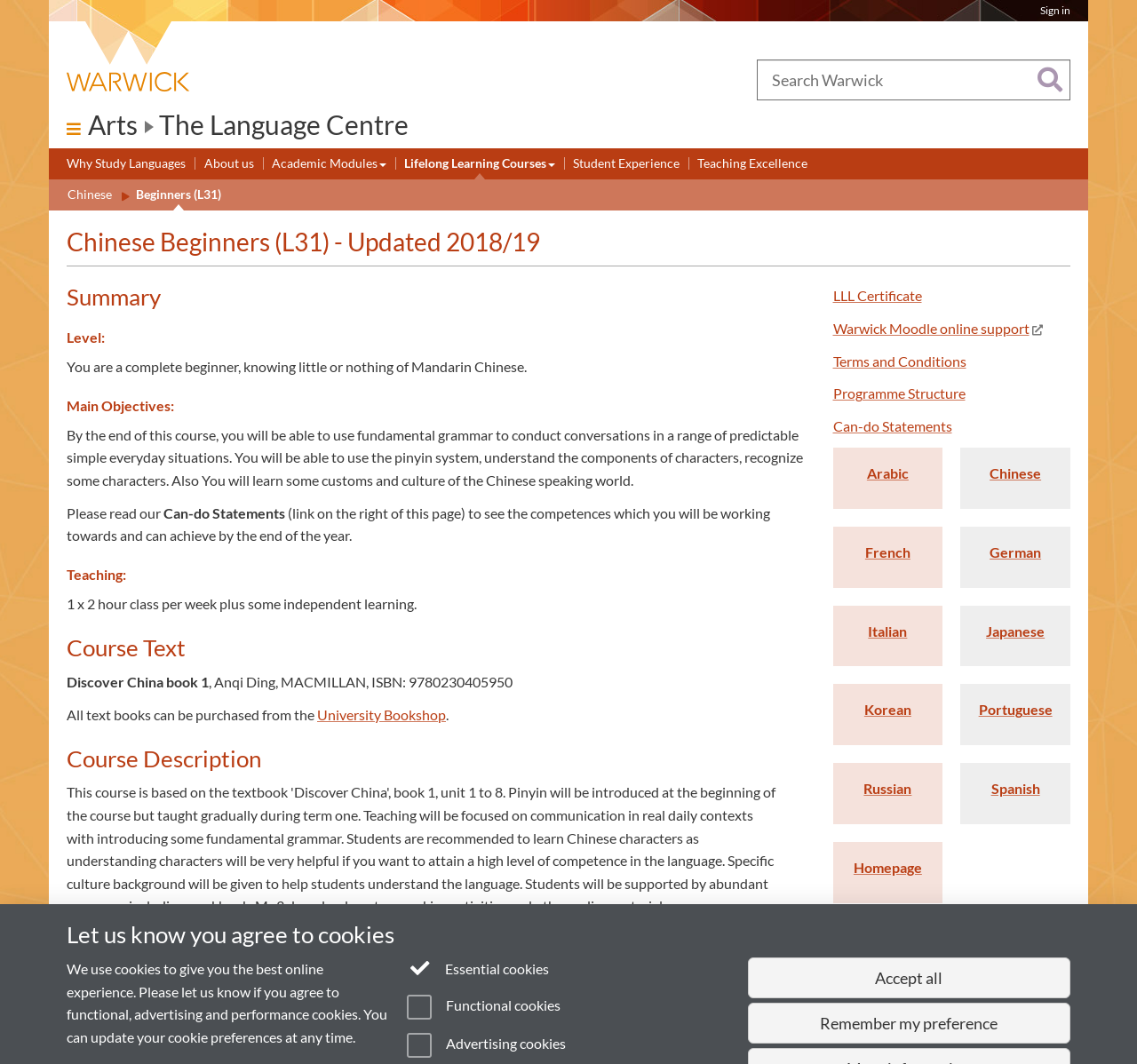Locate the bounding box coordinates of the element I should click to achieve the following instruction: "Sign in".

[0.915, 0.003, 0.941, 0.016]